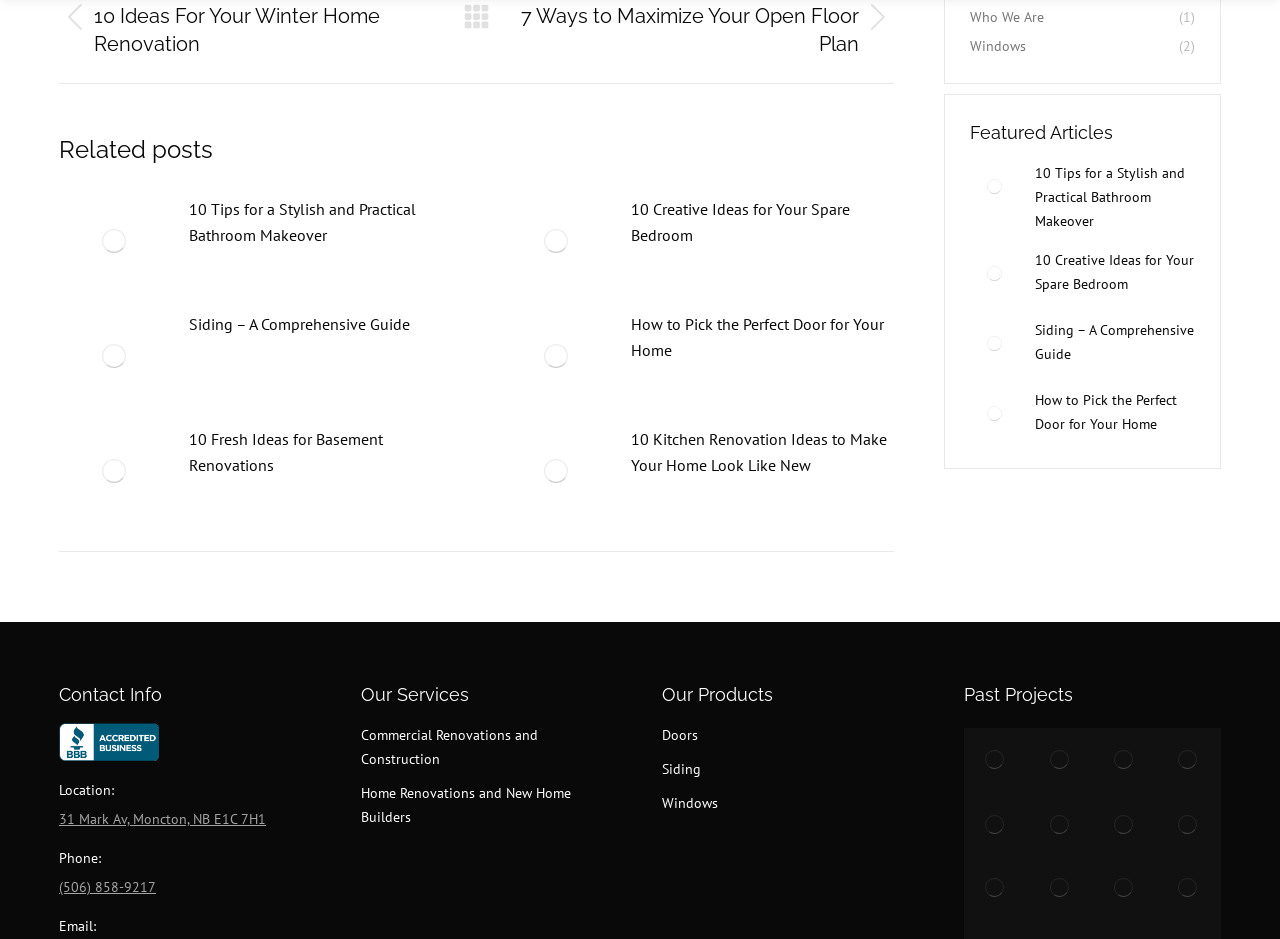Specify the bounding box coordinates of the region I need to click to perform the following instruction: "Click on '10 Tips for a Stylish and Practical Bathroom Makeover'". The coordinates must be four float numbers in the range of 0 to 1, i.e., [left, top, right, bottom].

[0.148, 0.209, 0.353, 0.264]